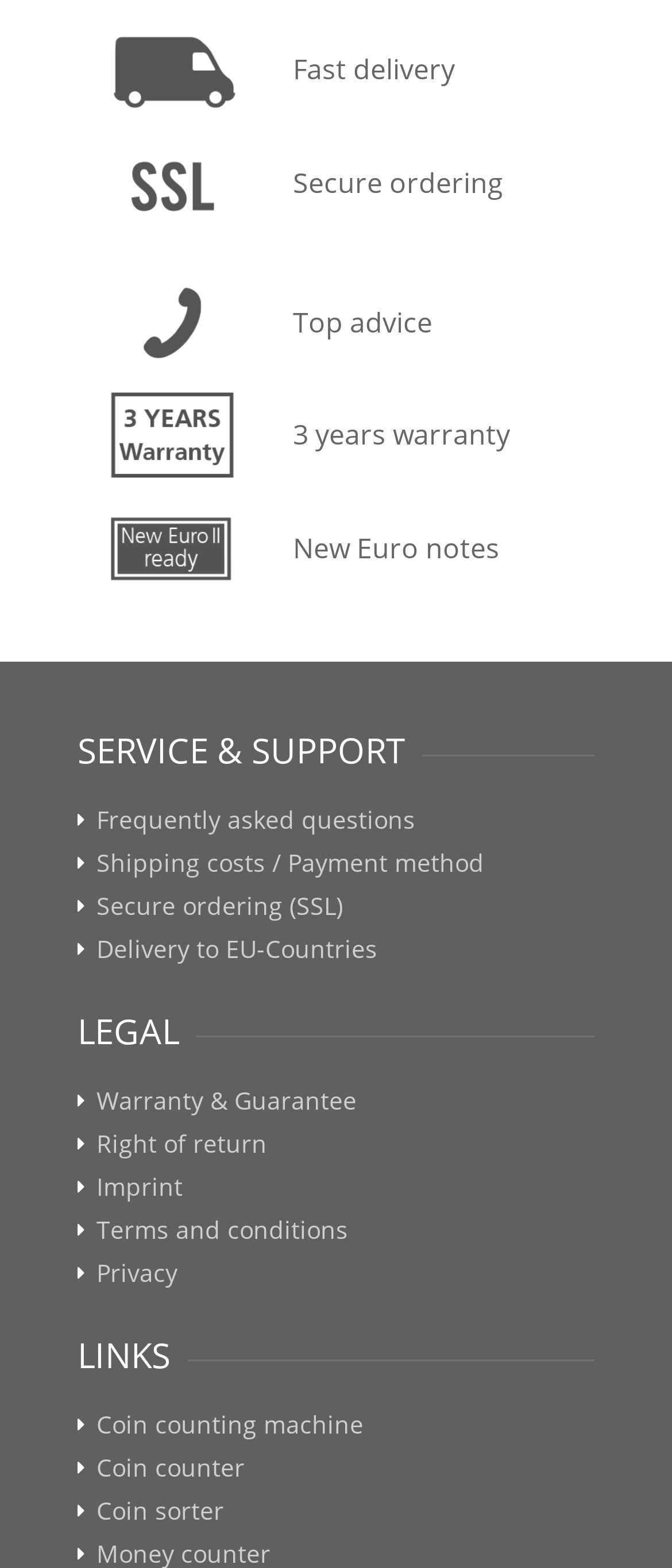Look at the image and write a detailed answer to the question: 
How many headings are on the webpage?

There are three headings on the webpage: 'SERVICE & SUPPORT', 'LEGAL', and 'LINKS', which categorize the links and services provided by the website.